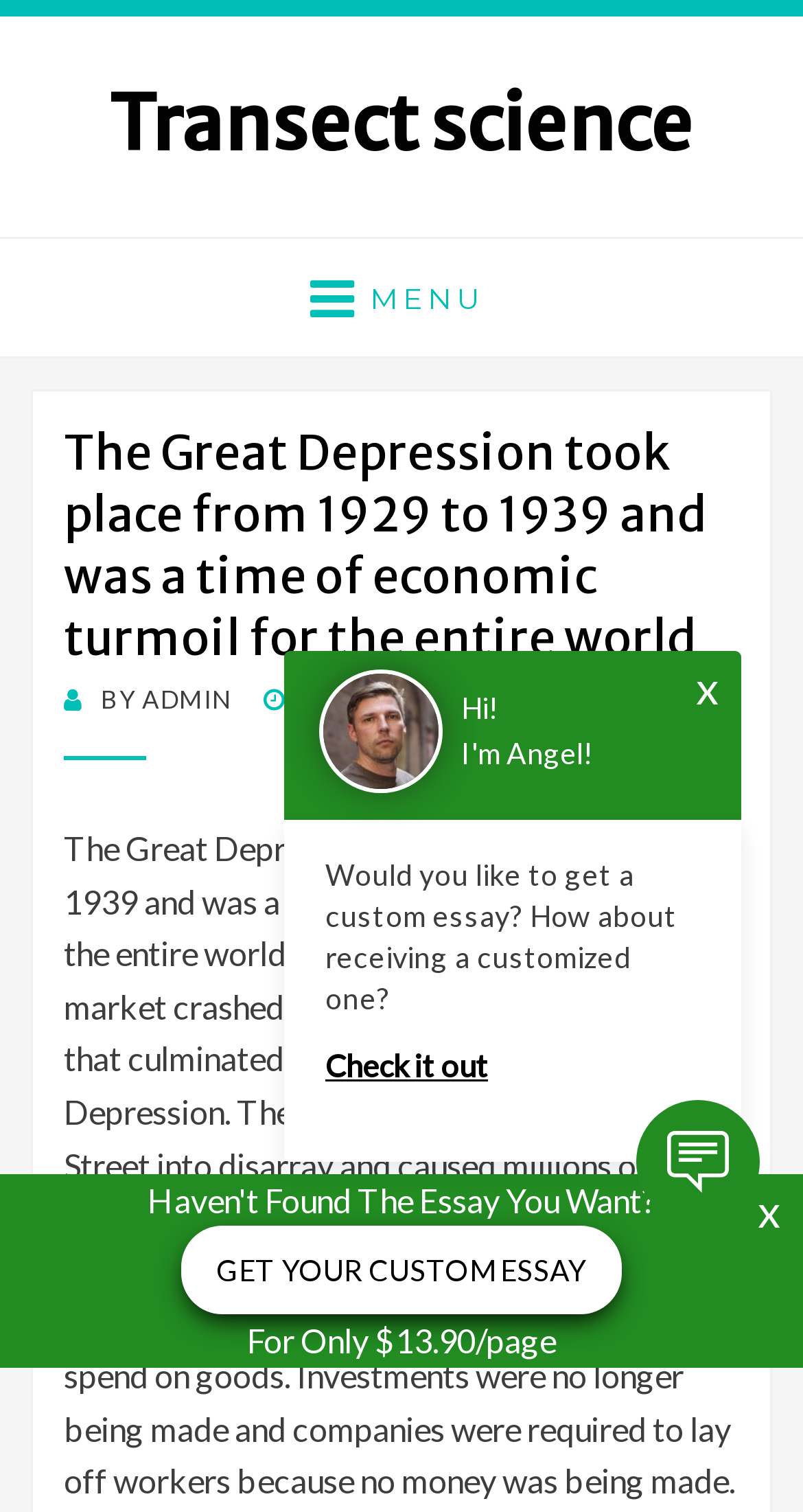What is the main title displayed on this webpage?

The Great Depression took place from 1929 to 1939 and was a time of economic turmoil for the entire world